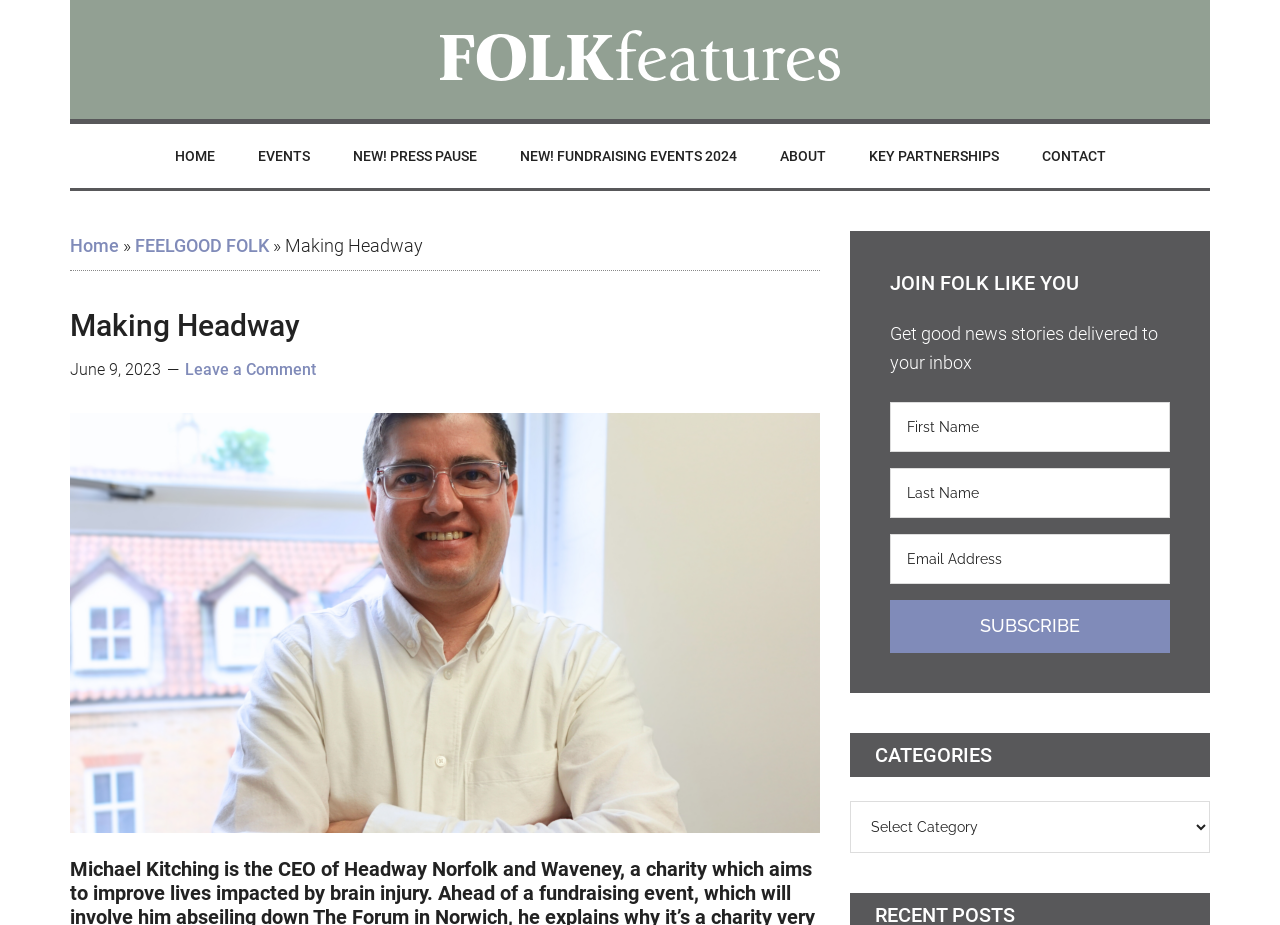Please find the bounding box coordinates for the clickable element needed to perform this instruction: "Click the 'Folk Features Homepage' link".

[0.344, 0.039, 0.656, 0.101]